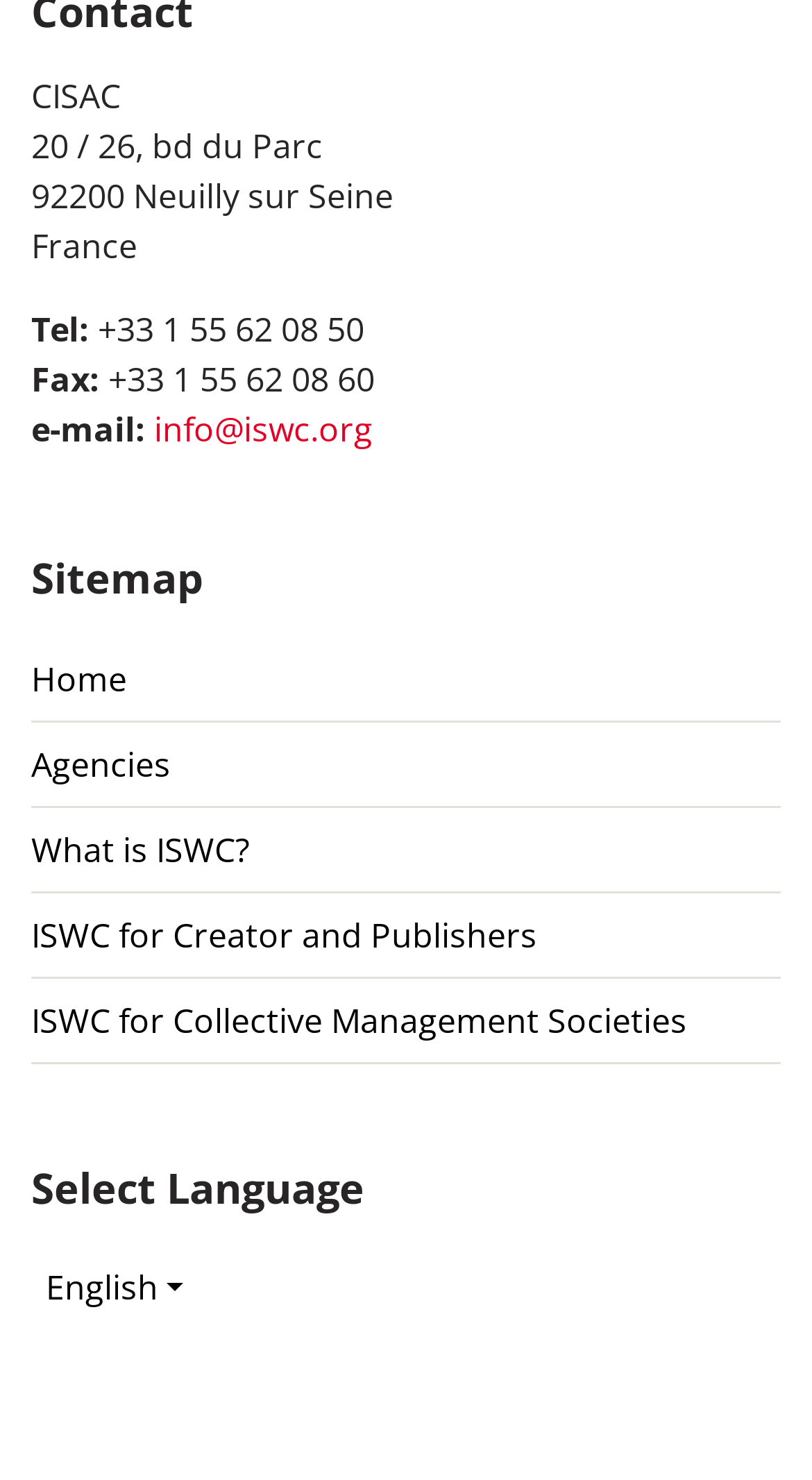What is the address of the organization?
Examine the image and give a concise answer in one word or a short phrase.

20/26, bd du Parc, 92200 Neuilly sur Seine, France